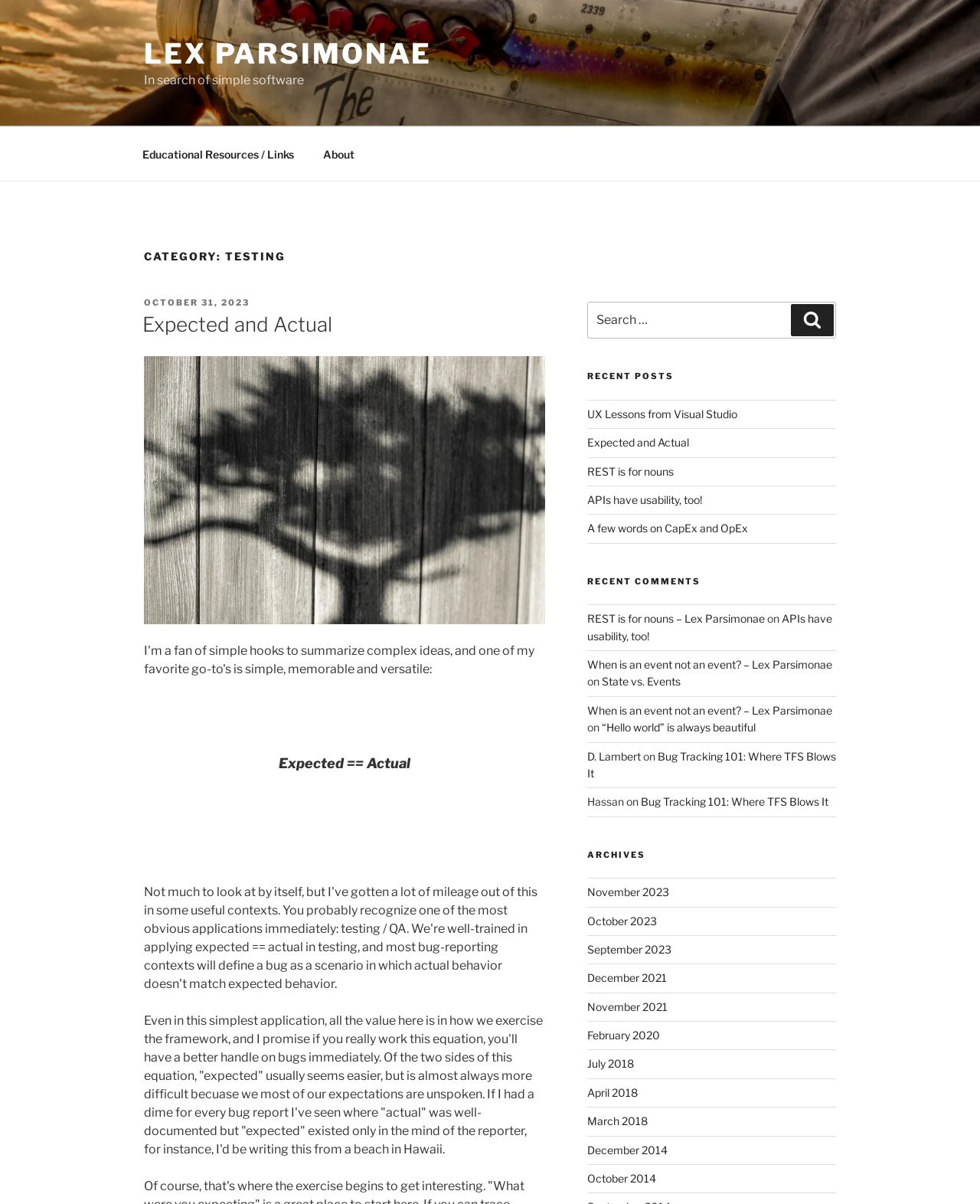Give the bounding box coordinates for the element described by: "December 2021".

[0.599, 0.807, 0.68, 0.818]